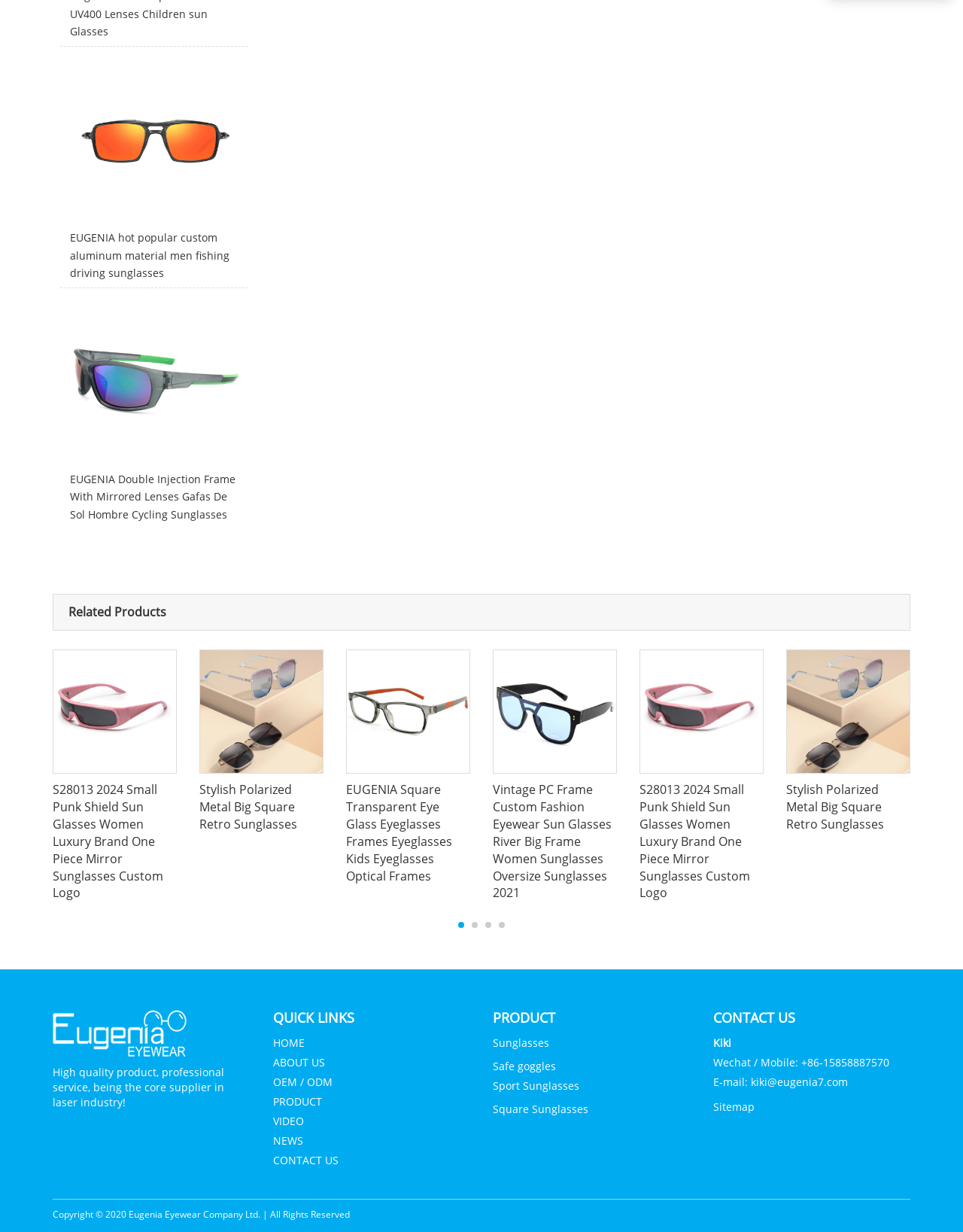What is the contact information provided on this webpage?
Answer the question with a detailed and thorough explanation.

The contact information is provided in the 'CONTACT US' section, which includes Kiki's Wechat/Mobile number (+86-15858887570) and Email (kiki@eugenia7.com).